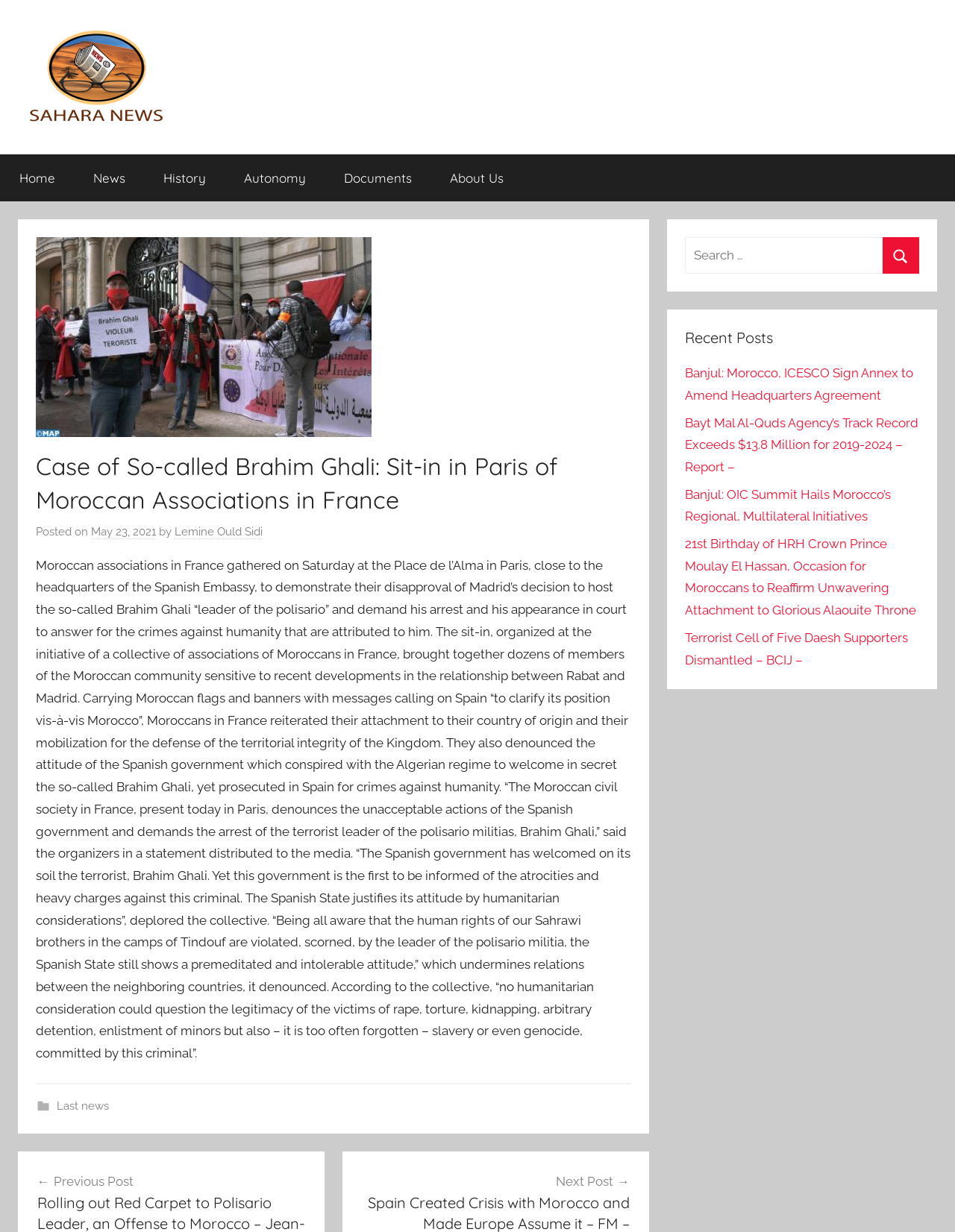Calculate the bounding box coordinates for the UI element based on the following description: "Profile". Ensure the coordinates are four float numbers between 0 and 1, i.e., [left, top, right, bottom].

None